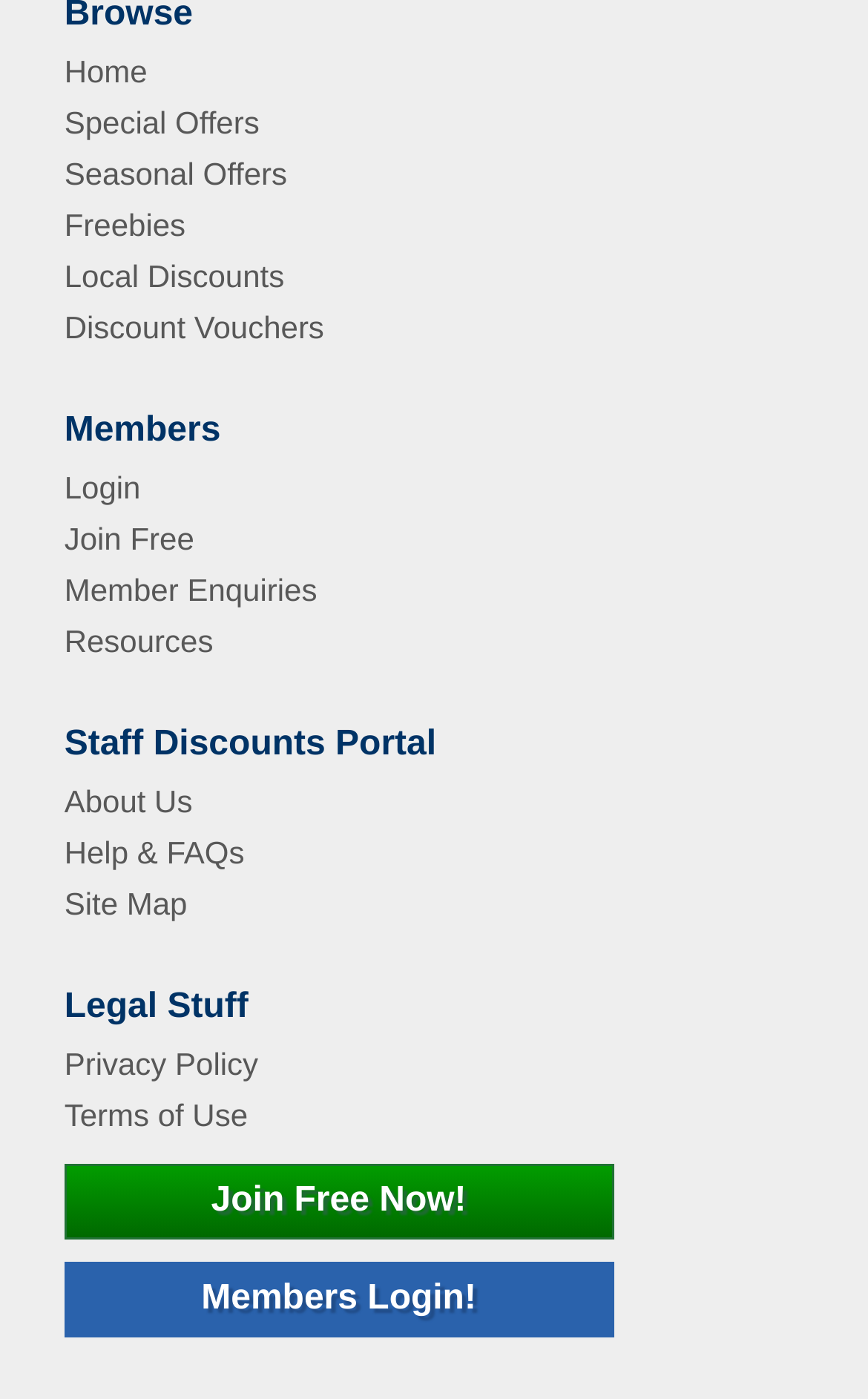What is the section below the navigation links?
Using the information from the image, give a concise answer in one word or a short phrase.

Staff Discounts Portal